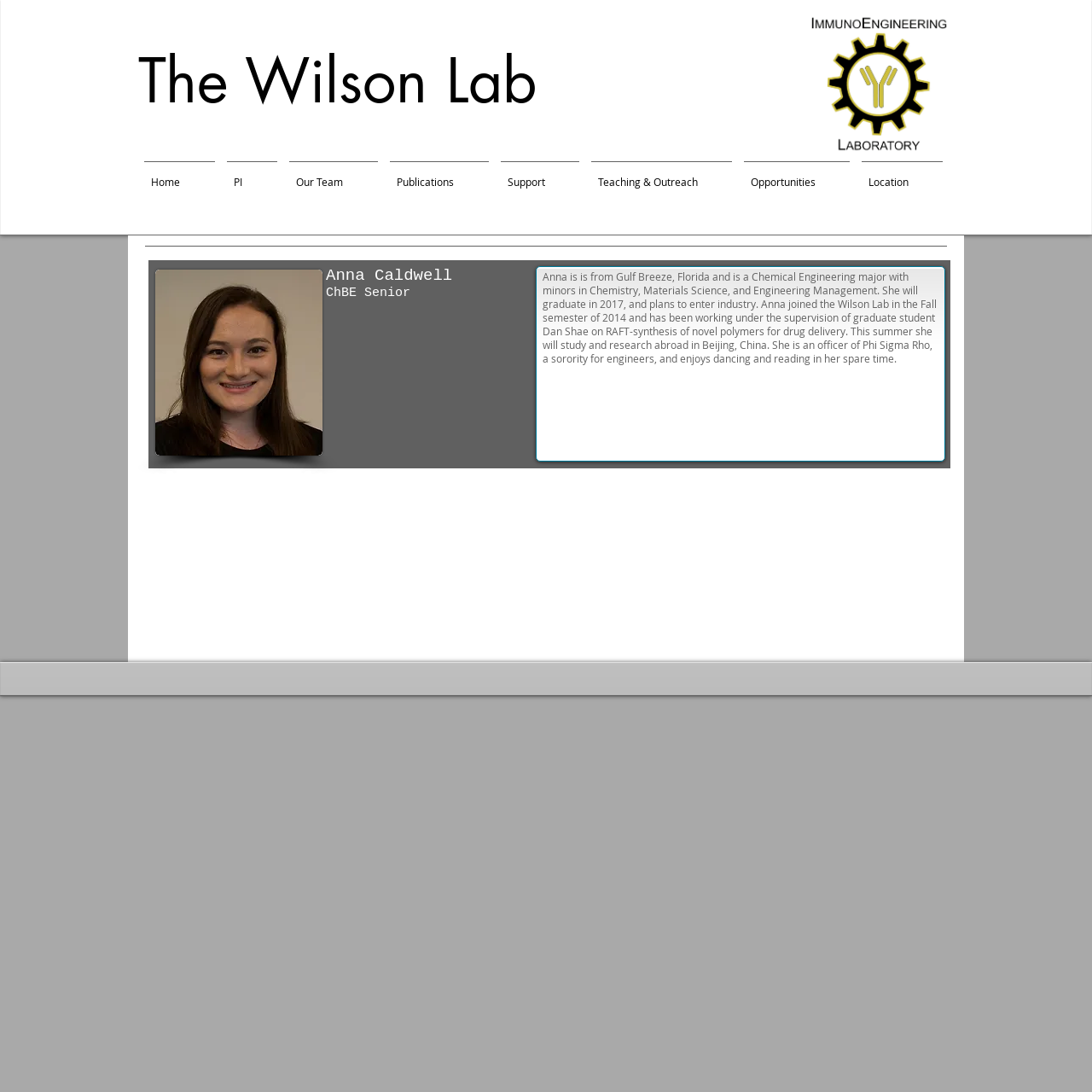Please give a succinct answer using a single word or phrase:
What is the location of Anna's research abroad?

Beijing, China